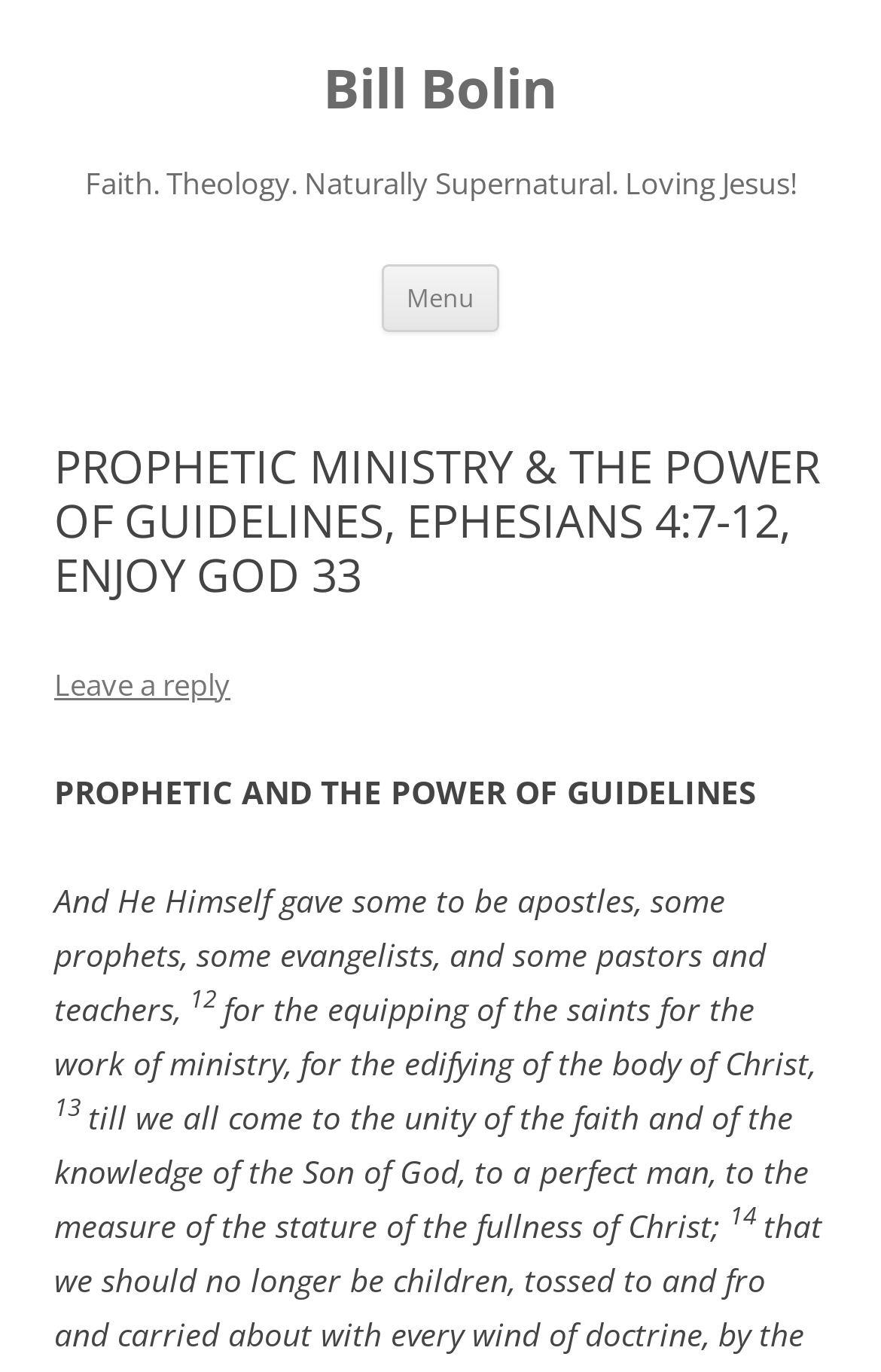Using the description: "Menu", identify the bounding box of the corresponding UI element in the screenshot.

[0.433, 0.192, 0.567, 0.241]